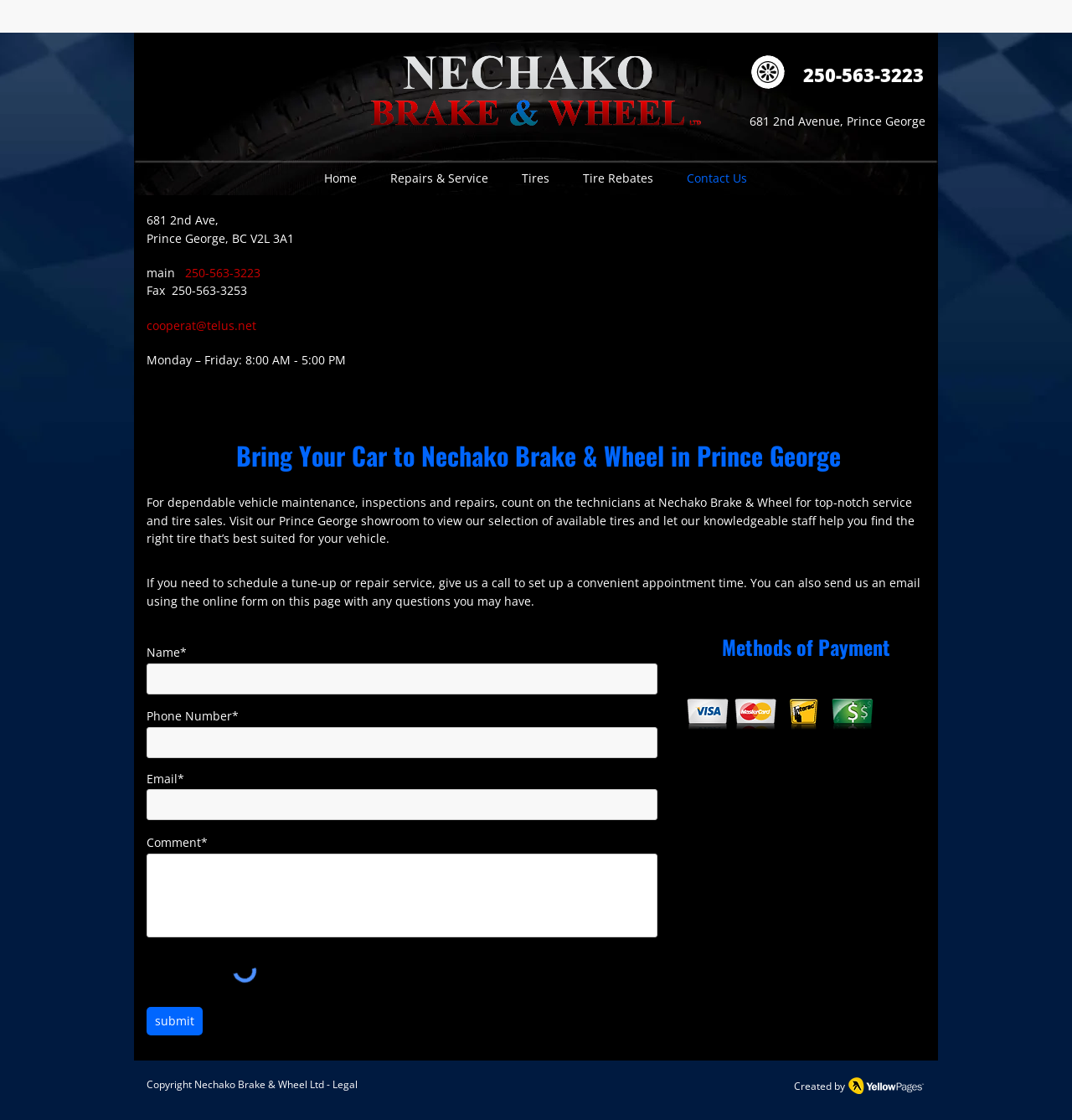Please identify the primary heading of the webpage and give its text content.

Bring Your Car to Nechako Brake & Wheel in Prince George